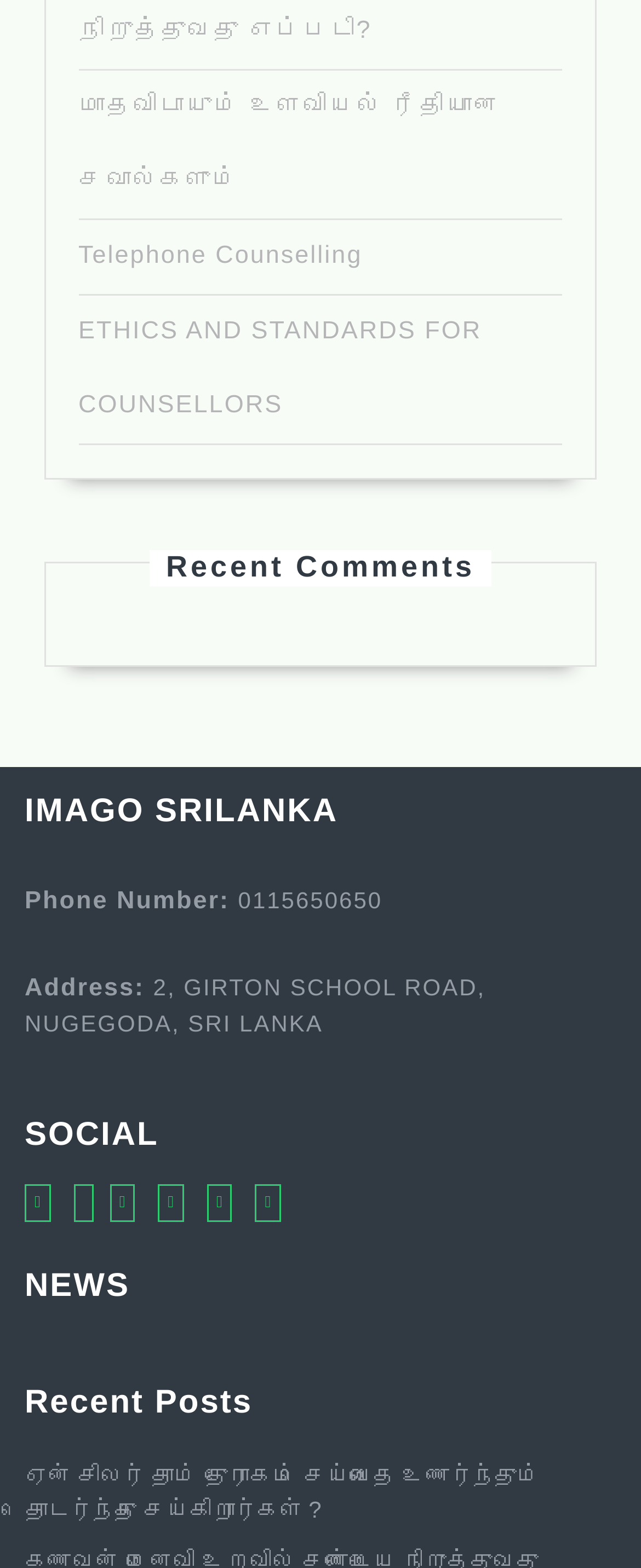Determine the bounding box coordinates for the clickable element required to fulfill the instruction: "Read the recent post about ஏன் சிலர் தாம் துரோகம் செய்வதை உணர்ந்தும் தொடர்ந்து செய்கிறார்கள்?". Provide the coordinates as four float numbers between 0 and 1, i.e., [left, top, right, bottom].

[0.038, 0.933, 0.845, 0.971]